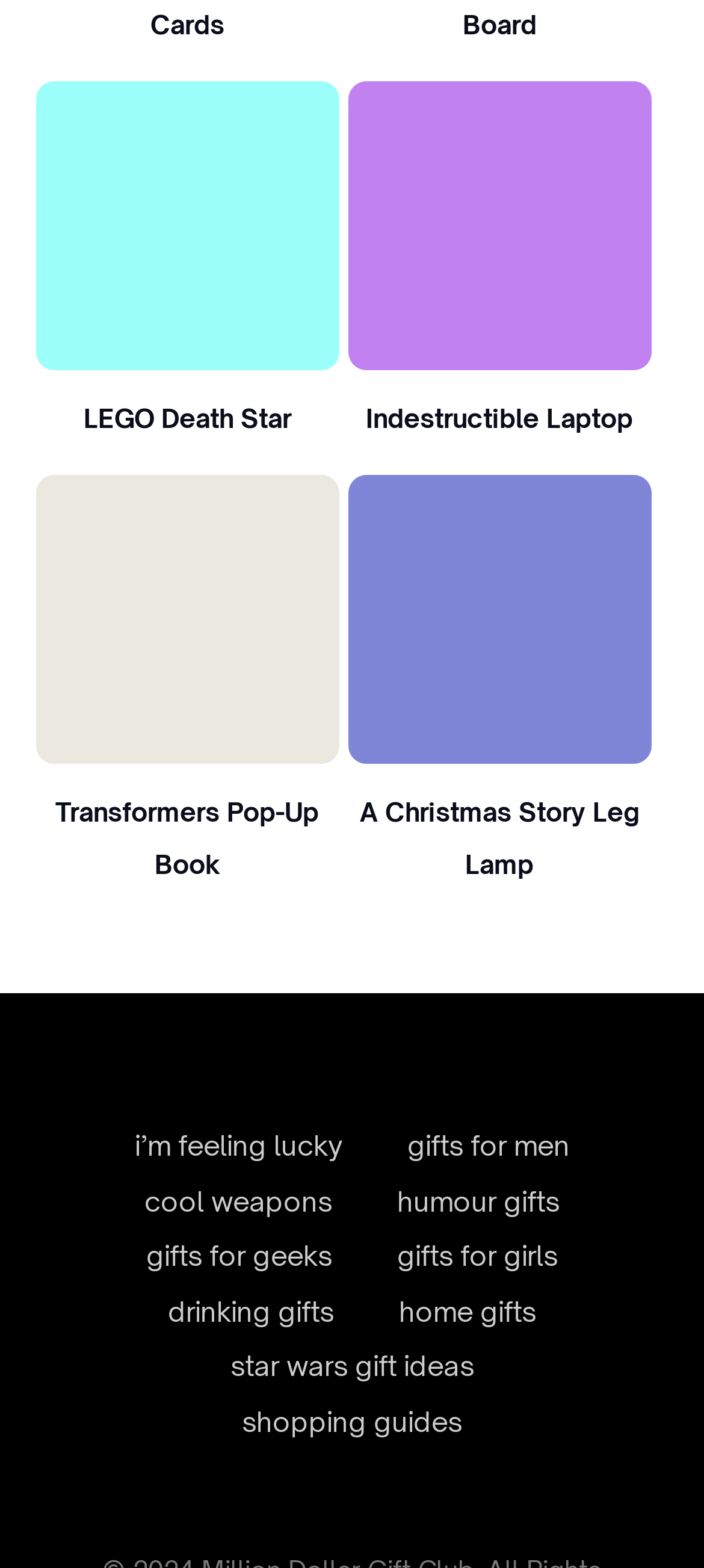Please identify the bounding box coordinates of the region to click in order to complete the task: "Check out Transformers Pop-Up Book gift idea". The coordinates must be four float numbers between 0 and 1, specified as [left, top, right, bottom].

[0.05, 0.303, 0.482, 0.487]